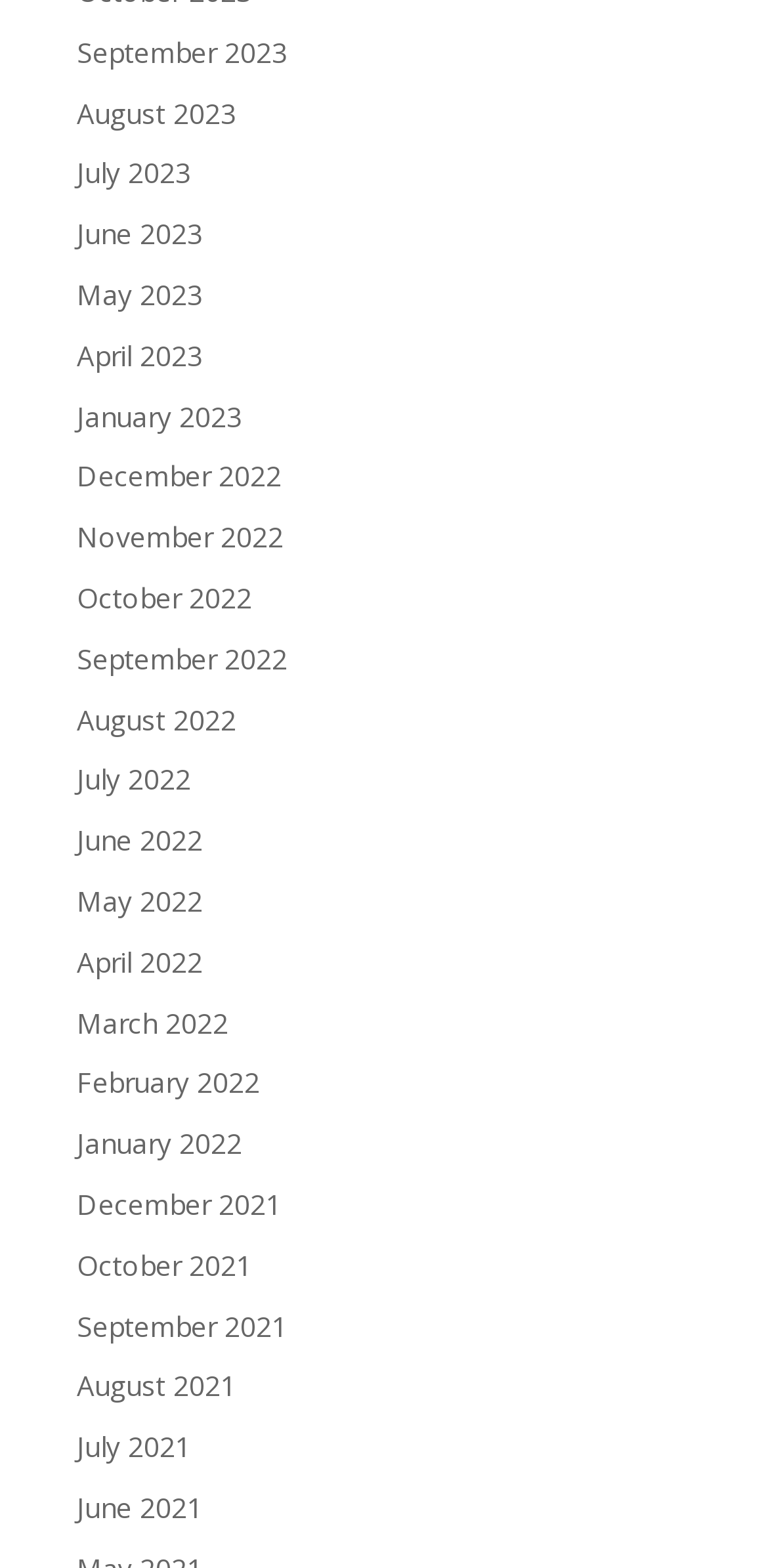Use a single word or phrase to answer the question: 
Are the months listed in chronological order?

Yes